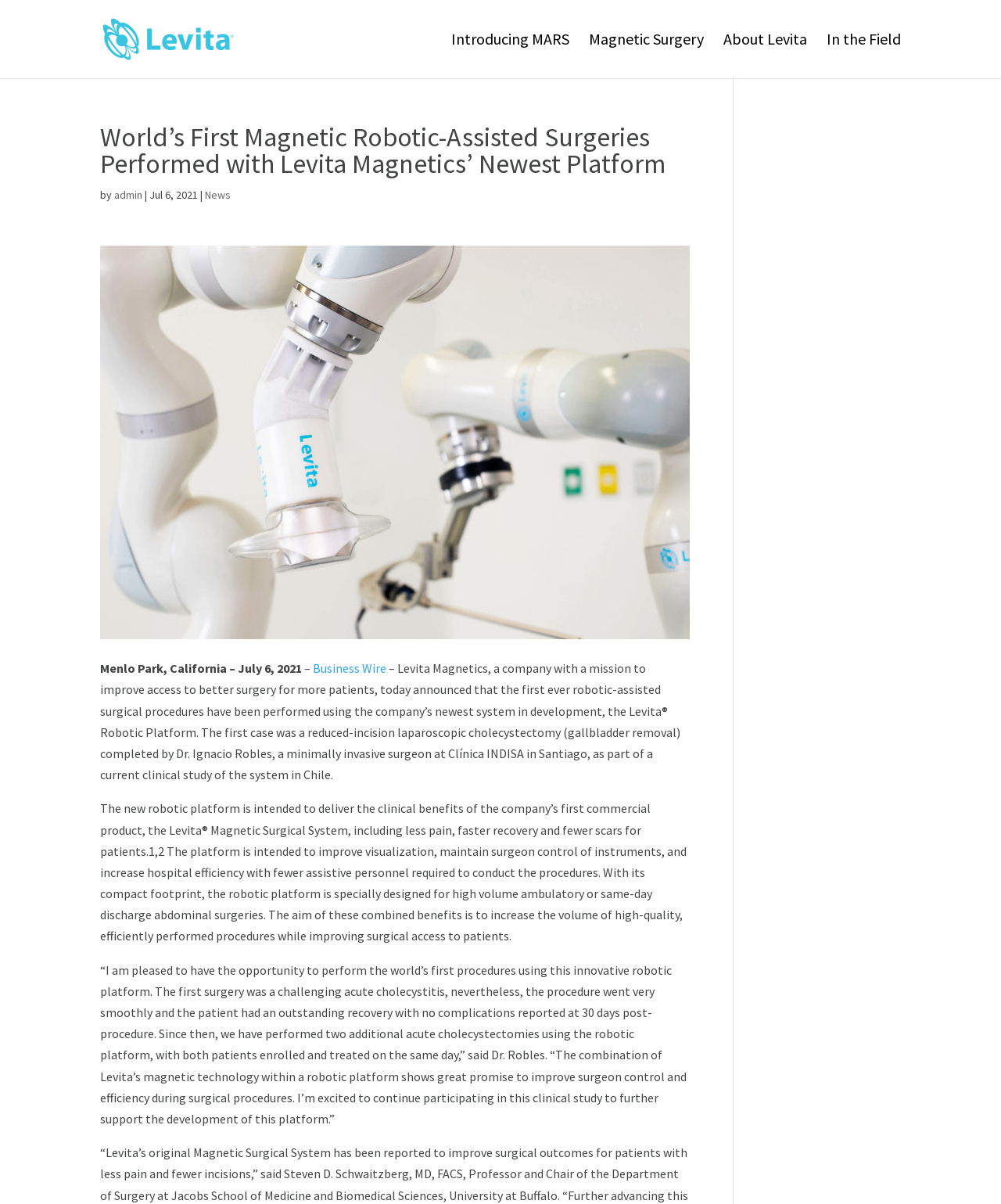What is the name of the hospital?
Respond to the question with a single word or phrase according to the image.

Clínica INDISA